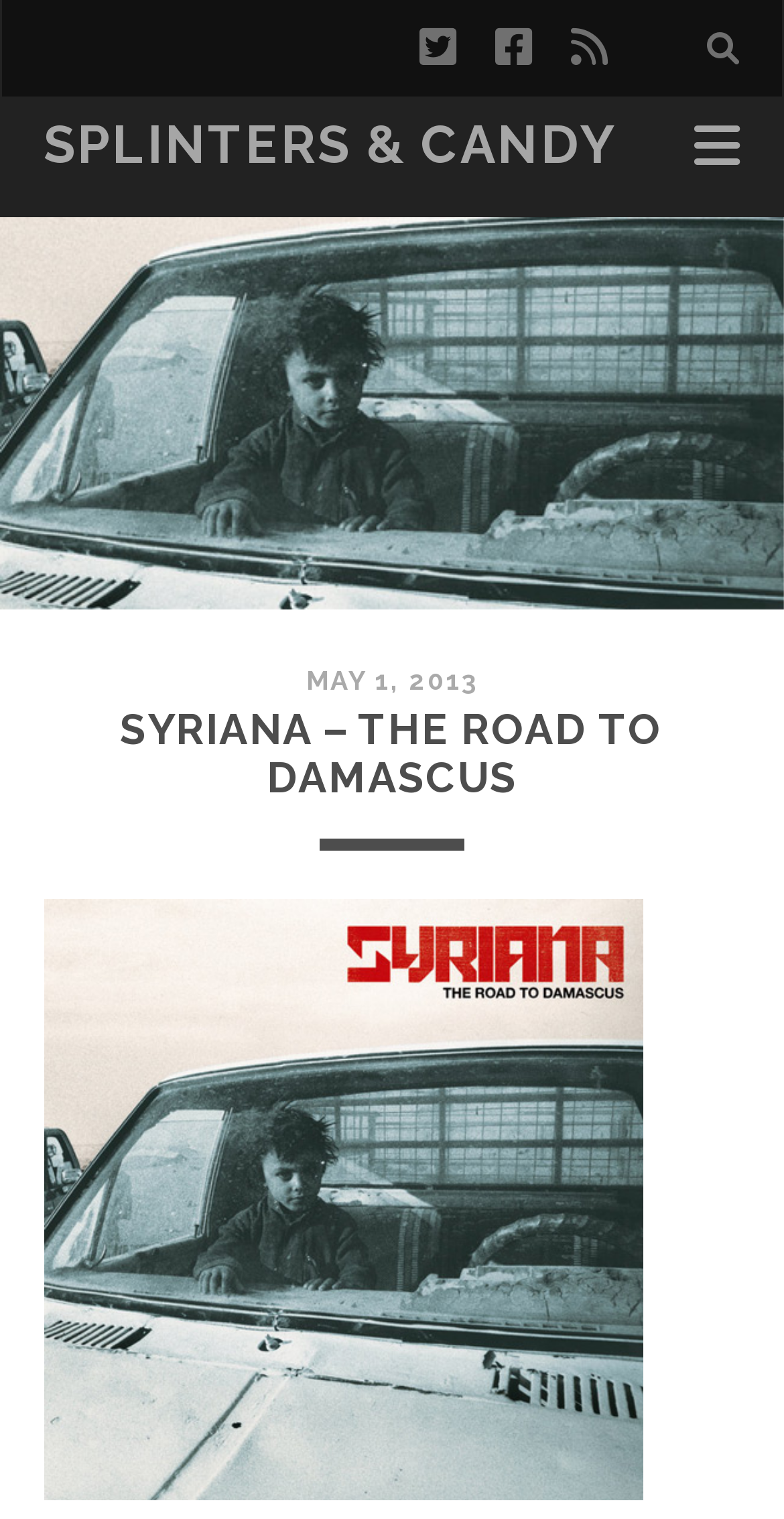Locate the bounding box coordinates of the segment that needs to be clicked to meet this instruction: "Read the Syriana - The Road to Damascus article".

[0.055, 0.465, 0.945, 0.529]